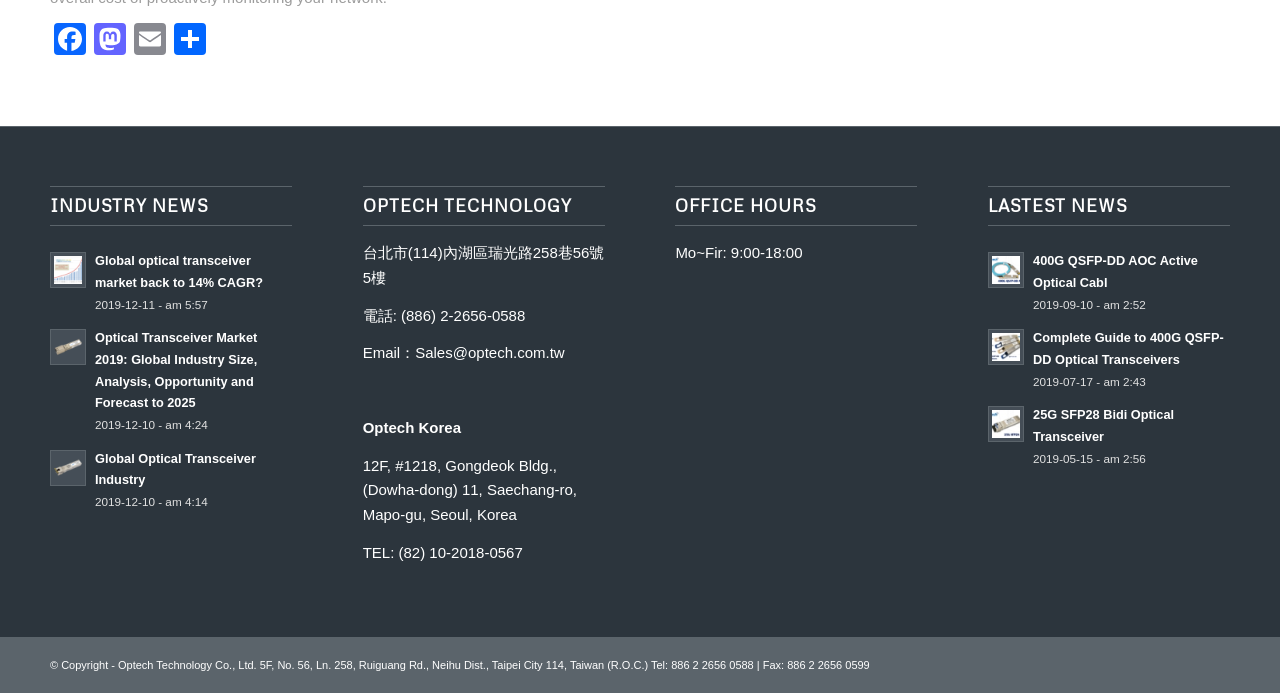Extract the bounding box coordinates of the UI element described: "Facebook". Provide the coordinates in the format [left, top, right, bottom] with values ranging from 0 to 1.

[0.039, 0.033, 0.07, 0.087]